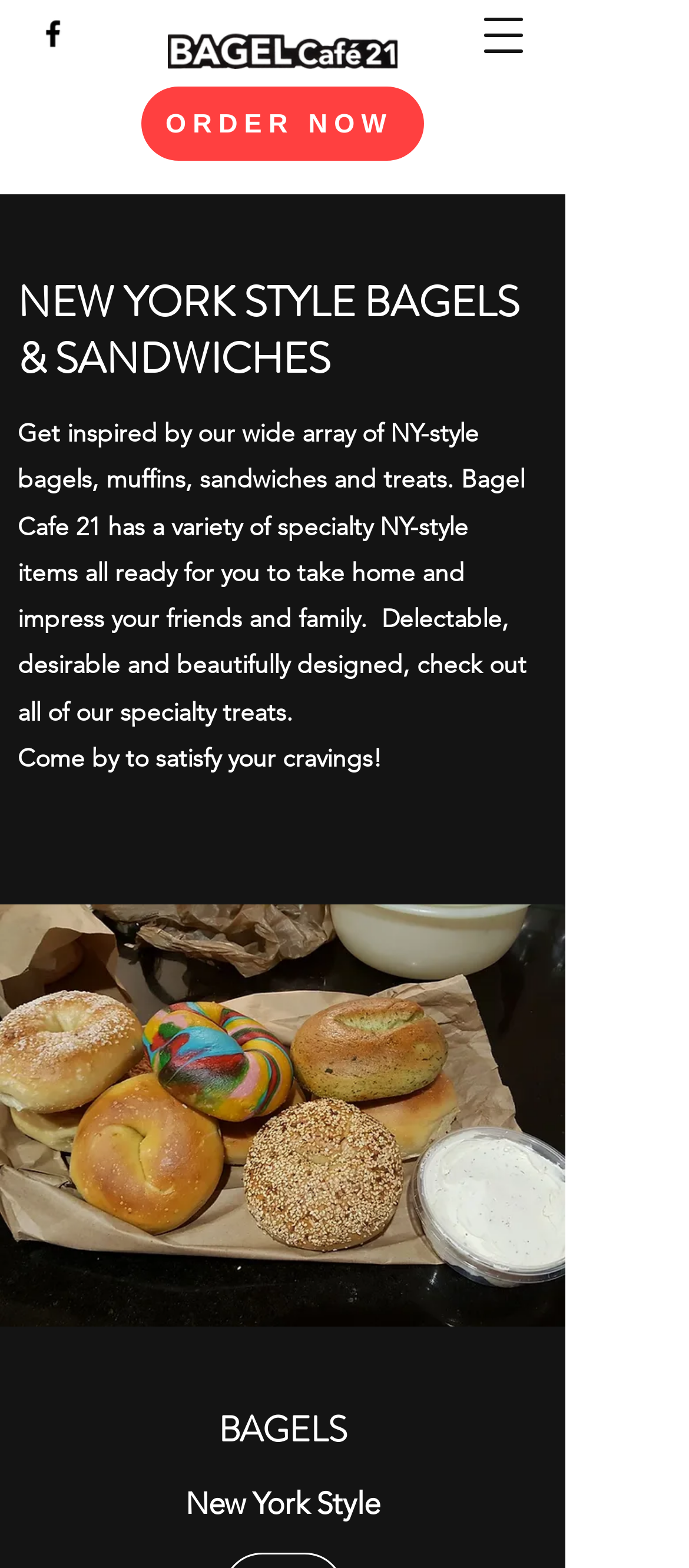Generate an in-depth caption that captures all aspects of the webpage.

The webpage is about Bagel Cafe 21, a cafe that specializes in New York-style bagels and sandwiches. At the top left corner, there is a social bar with a Facebook link, accompanied by a Facebook icon. Next to it, on the top center, is the cafe's logo, BC21-Transparent-Logo.png. 

On the top right, there is an "Open navigation menu" button. Below the logo, there is a prominent "ORDER NOW" link. 

The main content of the page is divided into two sections. The first section has a heading that reads "NEW YORK STYLE BAGELS & SANDWICHES" and a paragraph of text that describes the cafe's offerings, including NY-style bagels, muffins, sandwiches, and treats. Below this text, there is a call-to-action phrase "Come by to satisfy your cravings!" 

The second section is located below the first section and features a large image of a plate of bagels. Above the image, there is a heading that reads "BAGELS". Below the image, there is a subheading that reads "New York Style".